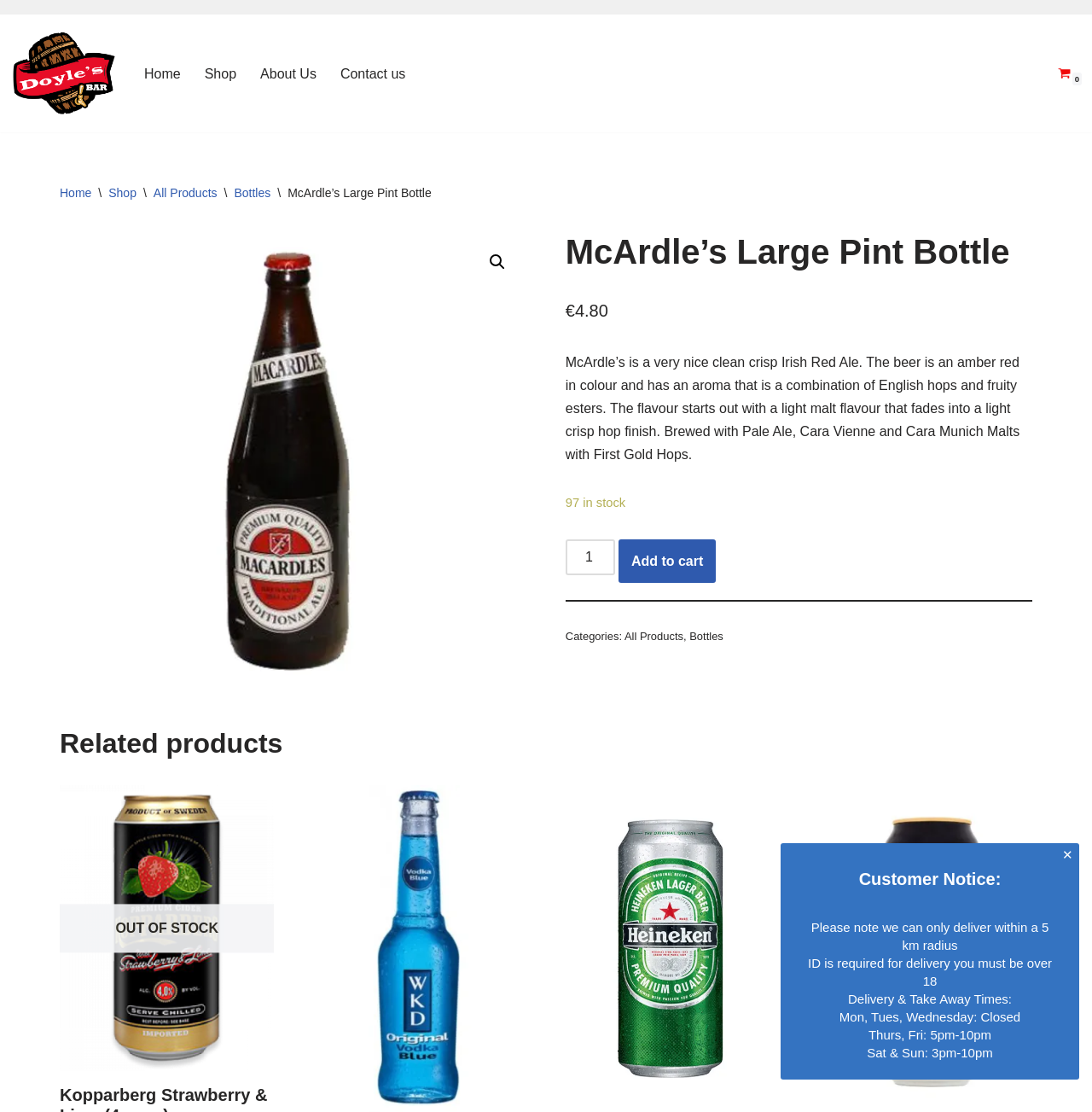Please specify the bounding box coordinates of the area that should be clicked to accomplish the following instruction: "Click the 'Bottles' link". The coordinates should consist of four float numbers between 0 and 1, i.e., [left, top, right, bottom].

[0.214, 0.167, 0.248, 0.179]